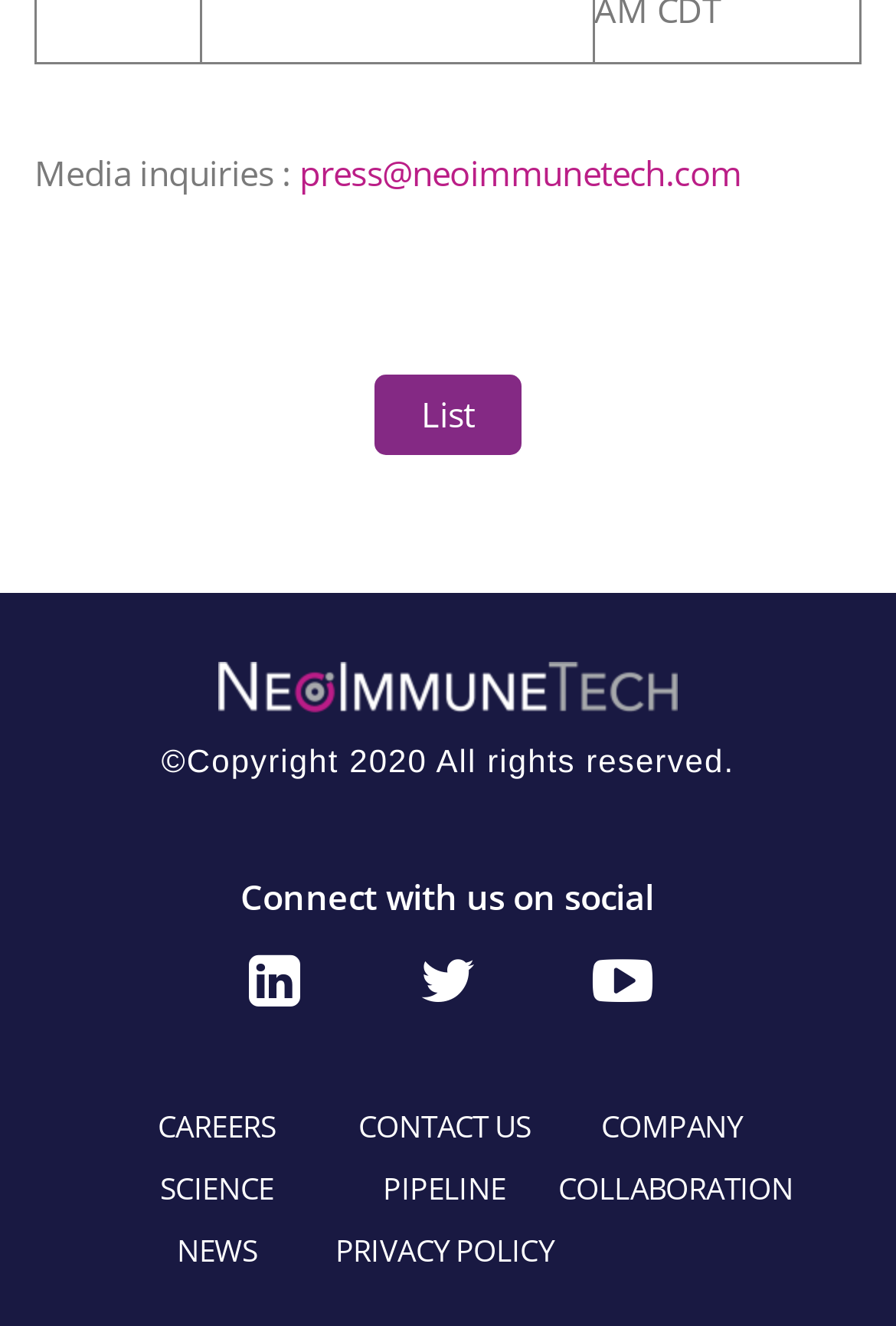Carefully examine the image and provide an in-depth answer to the question: What is the email address for media inquiries?

I looked at the text 'Media inquiries :' and found the email address 'press@neoimmunetech.com' next to it, which is the contact information for media inquiries.